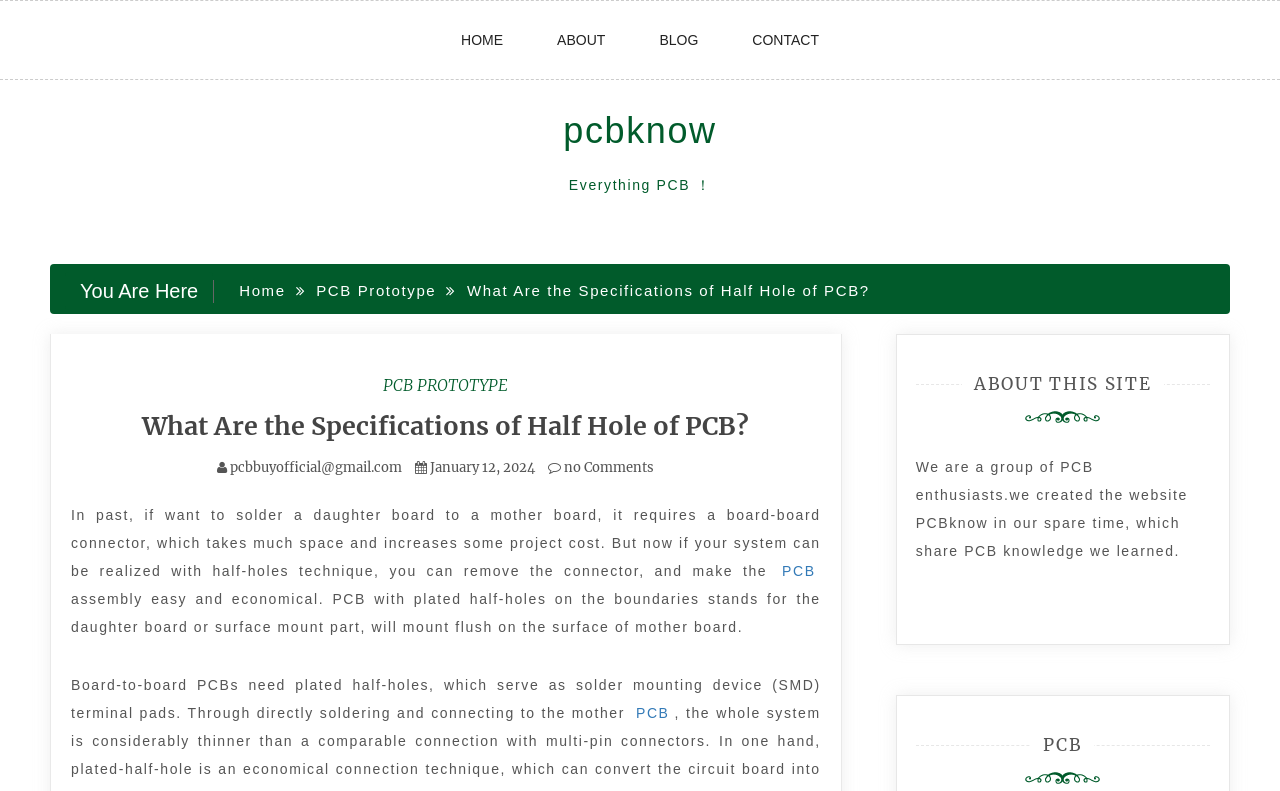Using the image as a reference, answer the following question in as much detail as possible:
What is the topic of the current article?

The topic of the current article can be inferred from the breadcrumbs navigation, which shows 'Home' > 'PCB Prototype' > 'What Are the Specifications of Half Hole of PCB?', indicating that the current article is about the specifications of half hole of PCB.